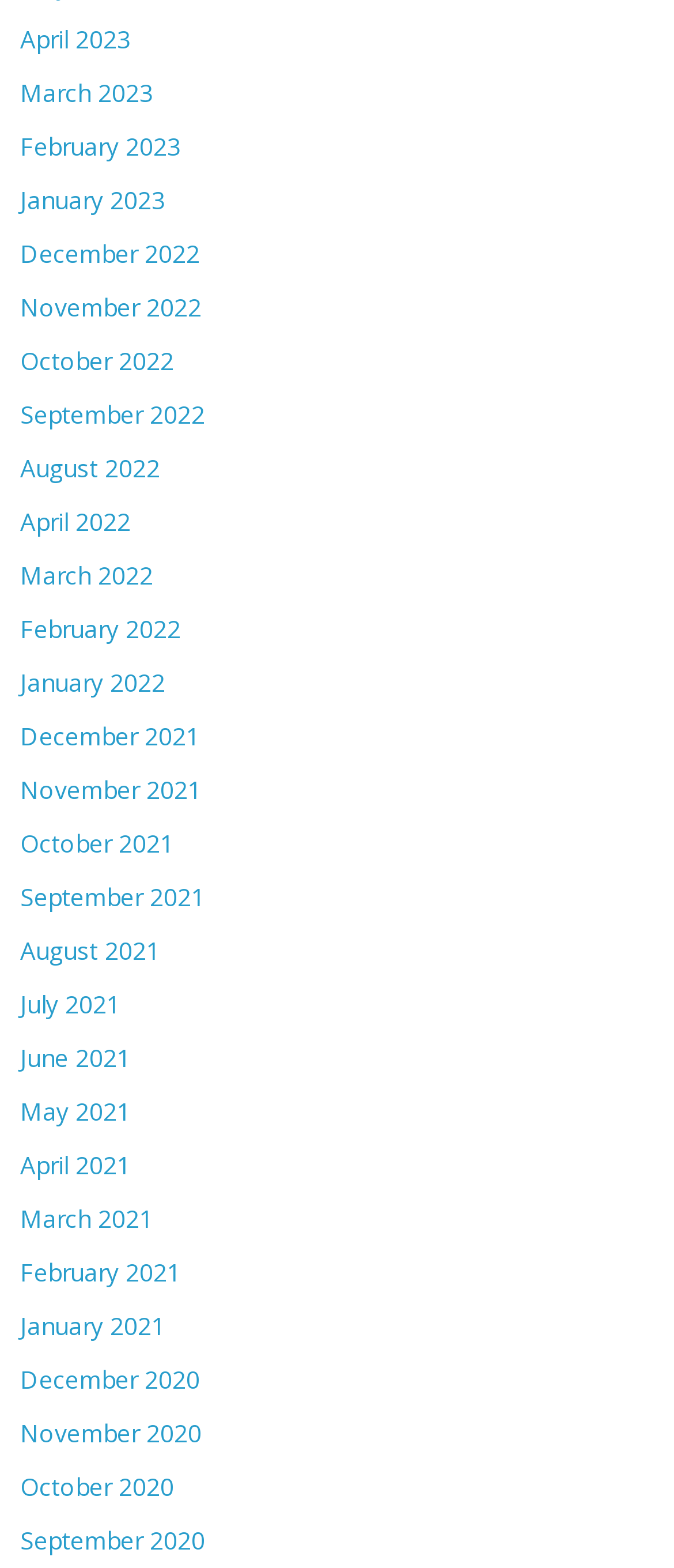Please provide the bounding box coordinates for the element that needs to be clicked to perform the following instruction: "access January 2021". The coordinates should be given as four float numbers between 0 and 1, i.e., [left, top, right, bottom].

[0.03, 0.835, 0.245, 0.855]